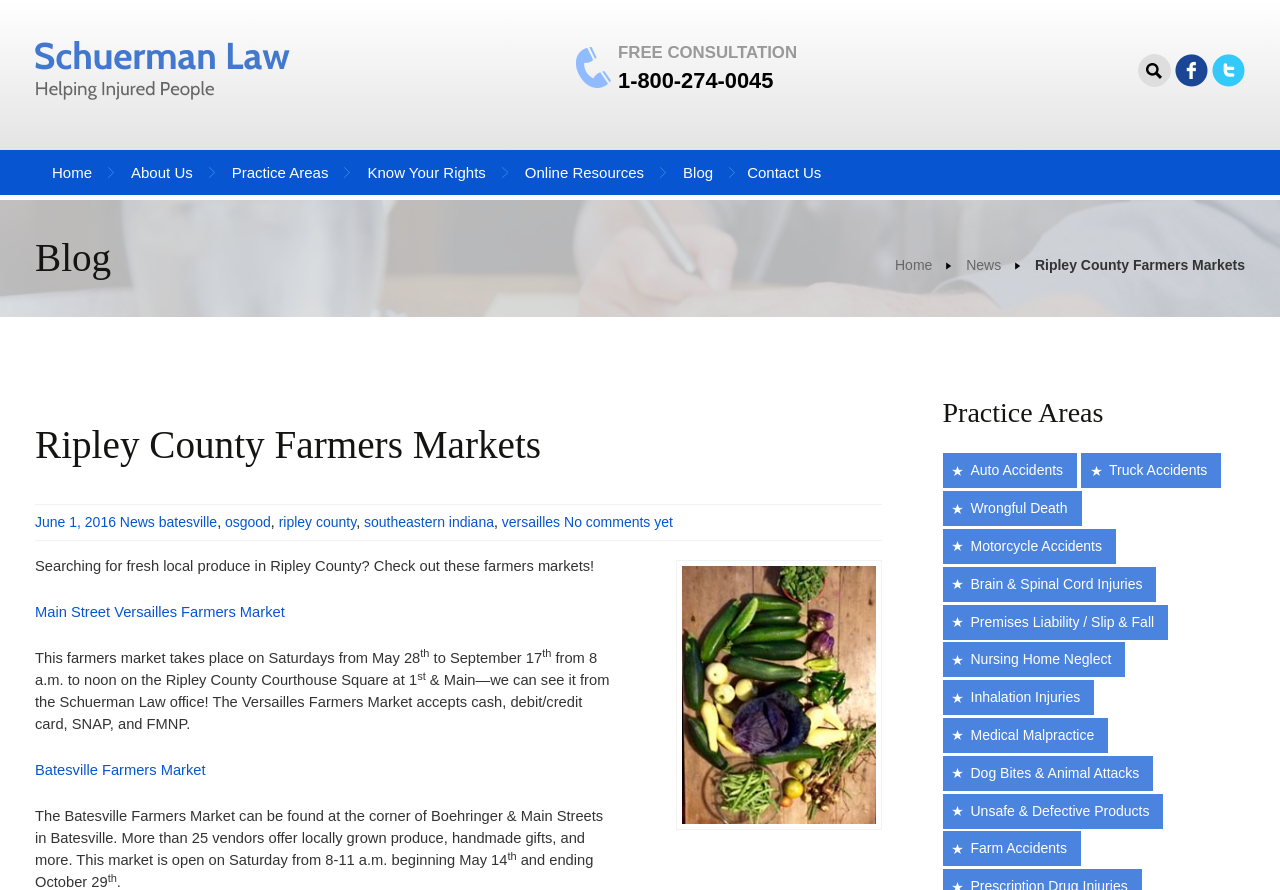Can you show the bounding box coordinates of the region to click on to complete the task described in the instruction: "Contact Us"?

[0.574, 0.169, 0.651, 0.219]